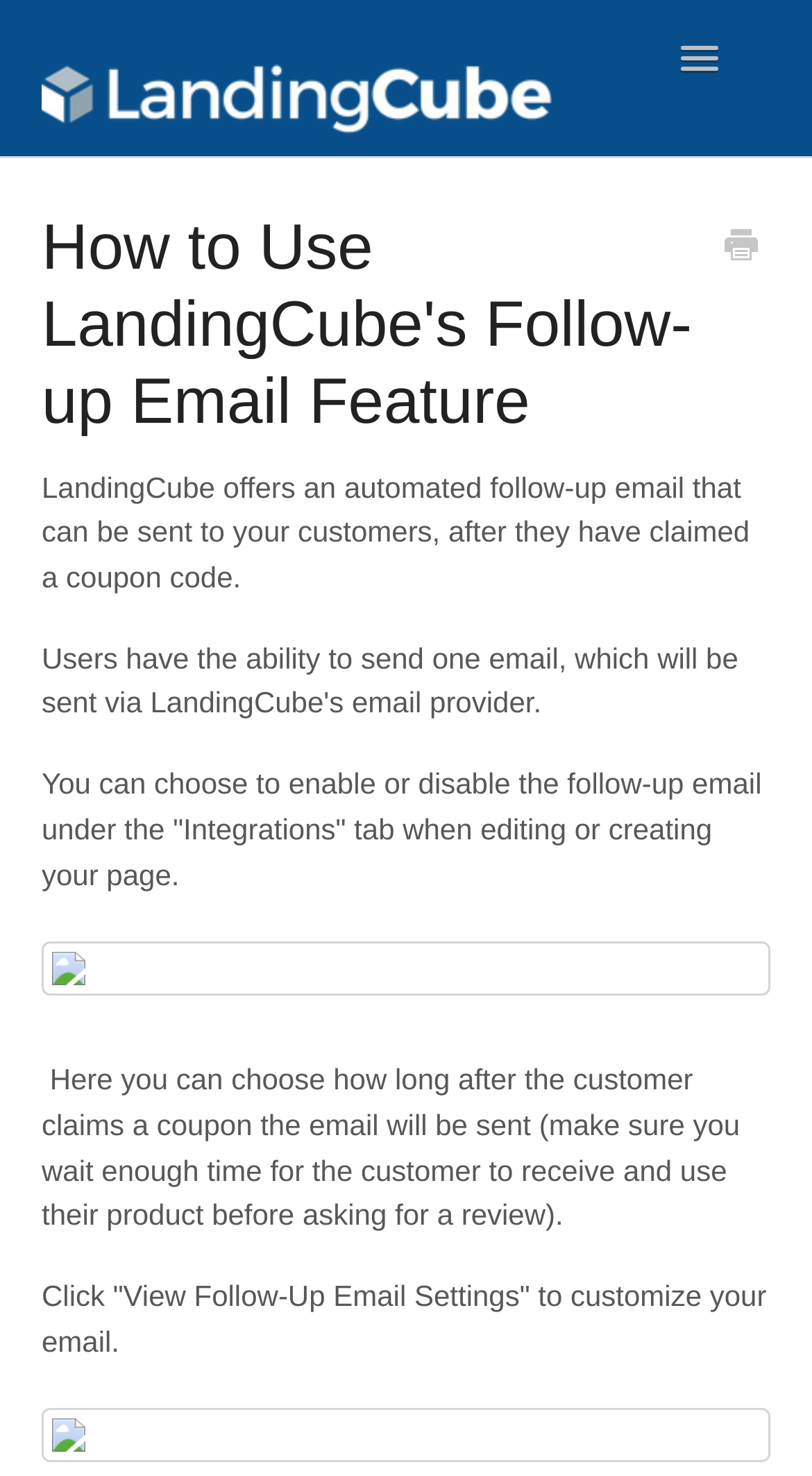Extract the top-level heading from the webpage and provide its text.

How to Use LandingCube's Follow-up Email Feature